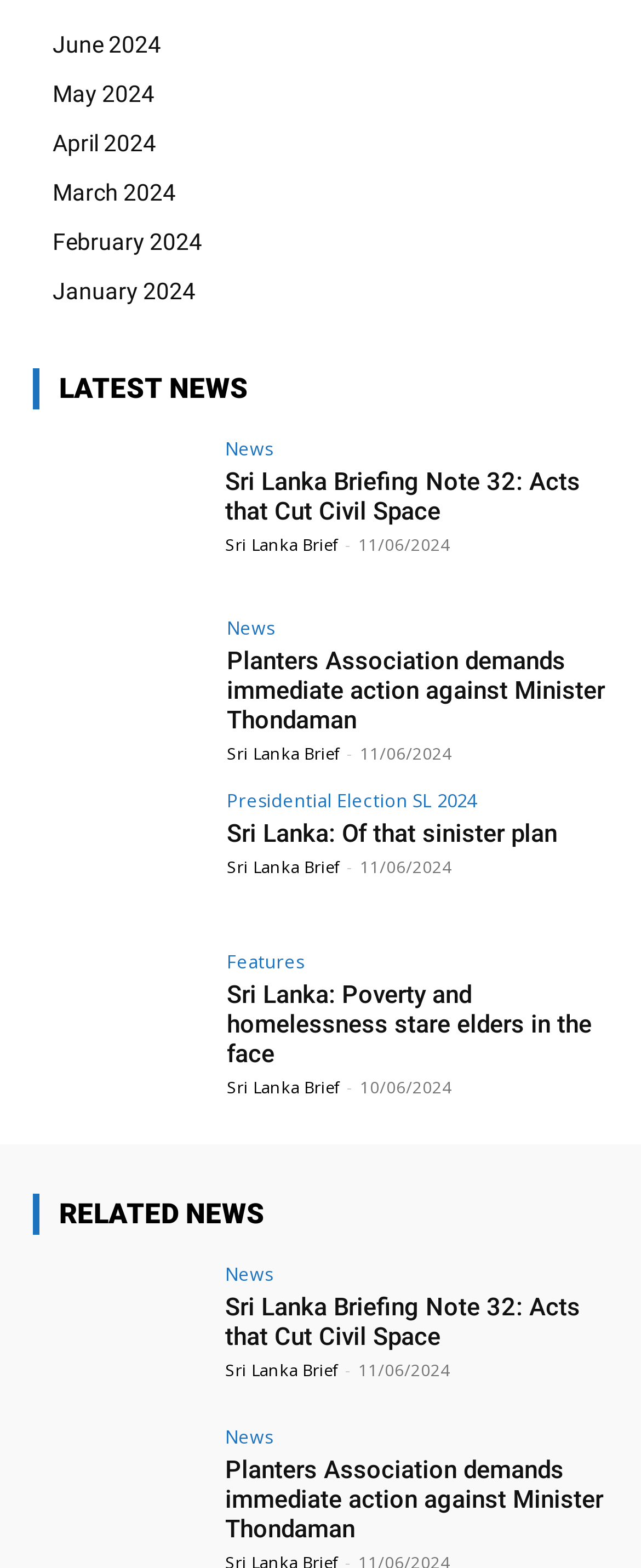Consider the image and give a detailed and elaborate answer to the question: 
What is the category of the news article 'Planters Association demands immediate action against Minister Thondaman'?

The category of the news article 'Planters Association demands immediate action against Minister Thondaman' is 'News' as indicated by the link 'News' next to the article.